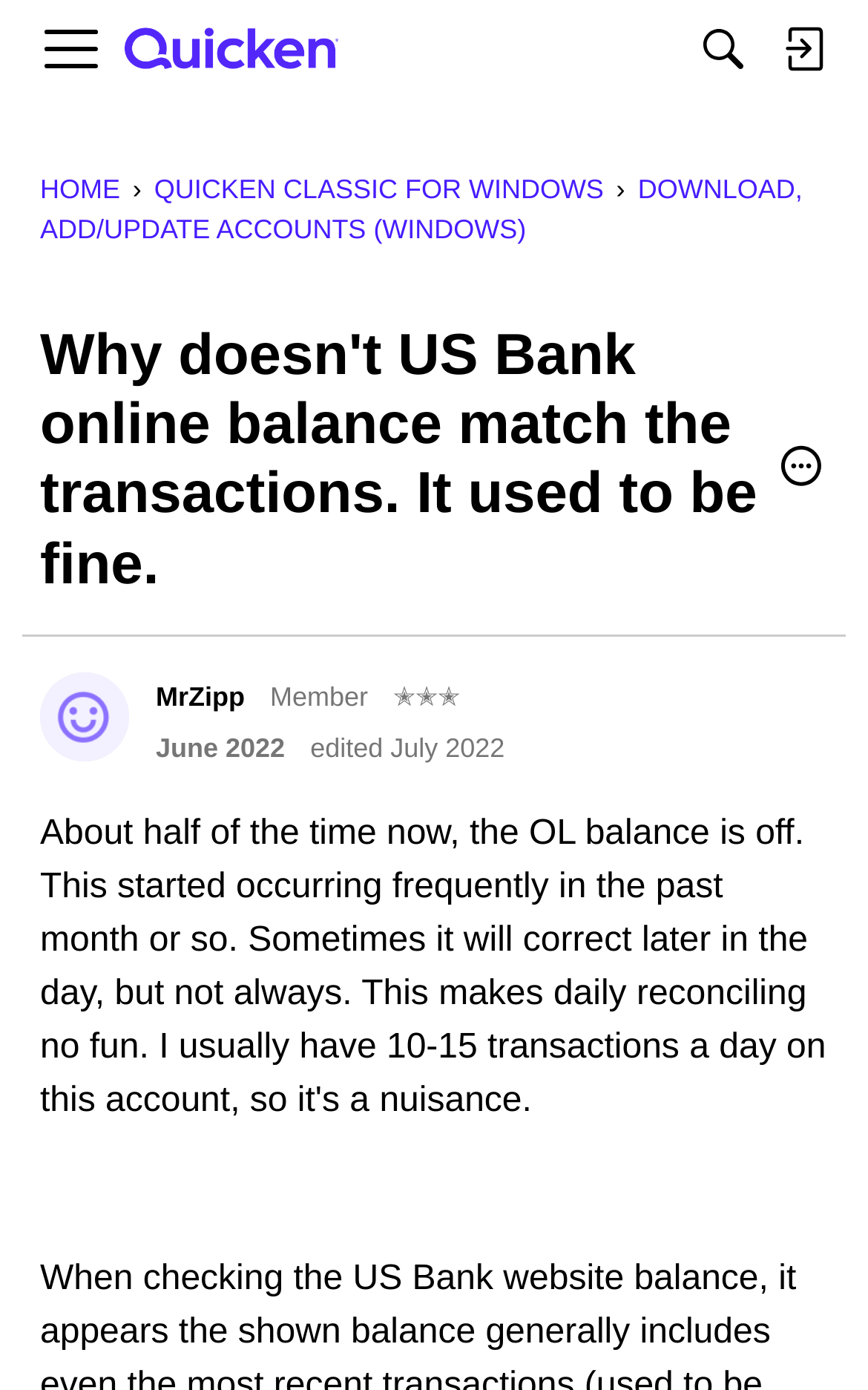Give a one-word or phrase response to the following question: What is the rating of the contributor?

Three stars